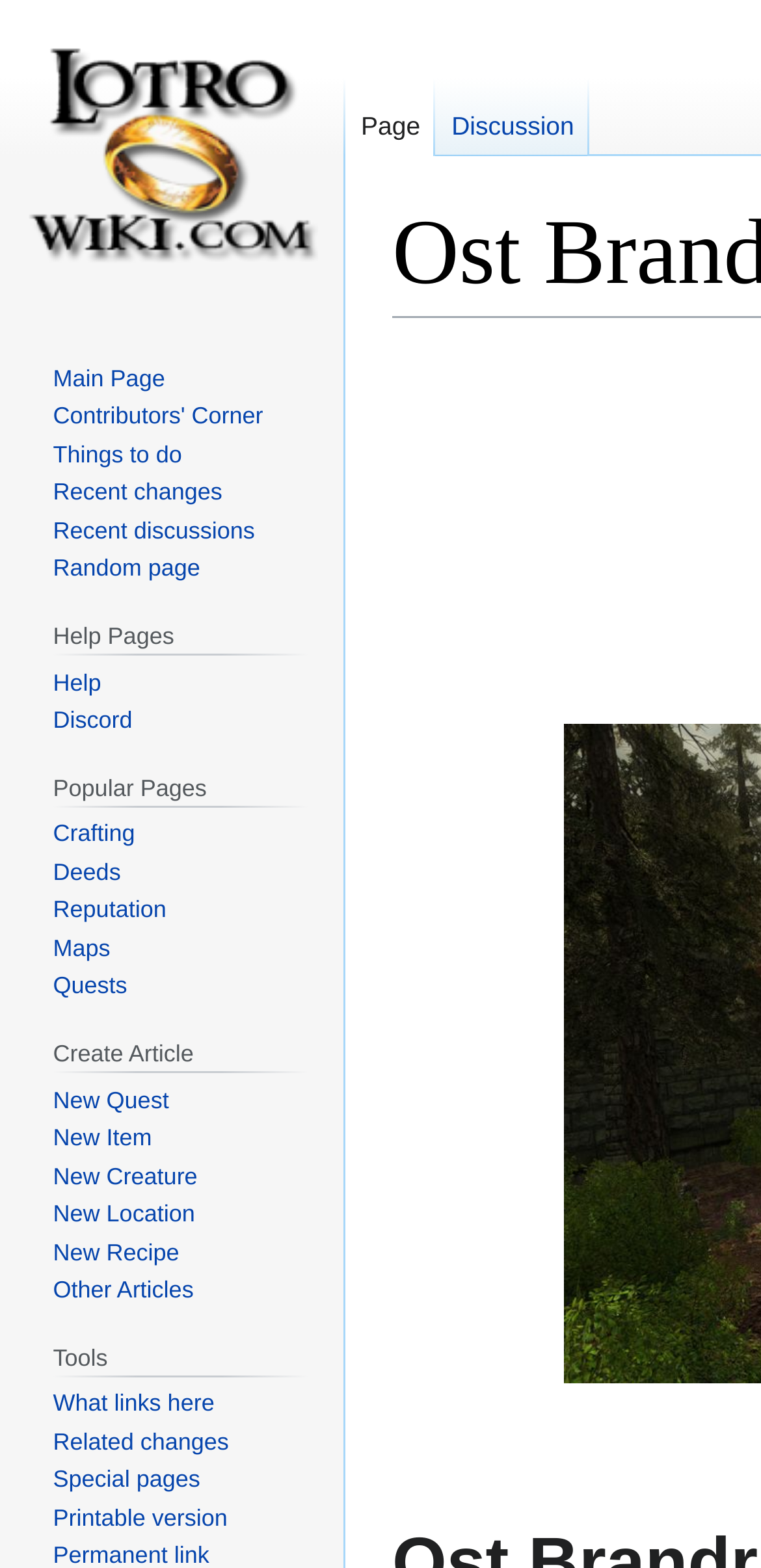Give a one-word or short phrase answer to the question: 
How many links are there under 'Create Article'?

6